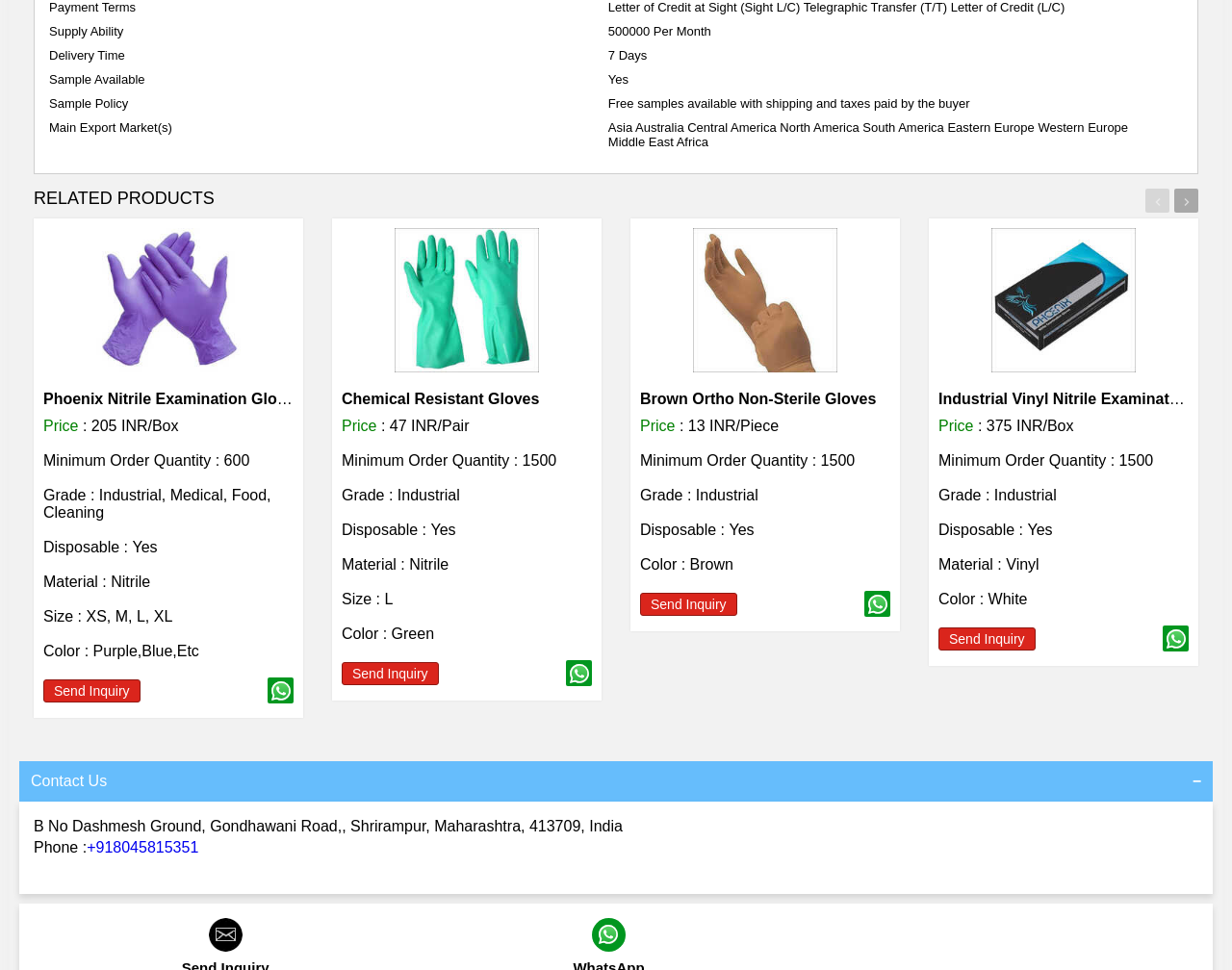What is the material of the Chemical Resistant Gloves?
Look at the image and construct a detailed response to the question.

I looked at the product information for the Chemical Resistant Gloves on the webpage and found that the material is listed as Nitrile.